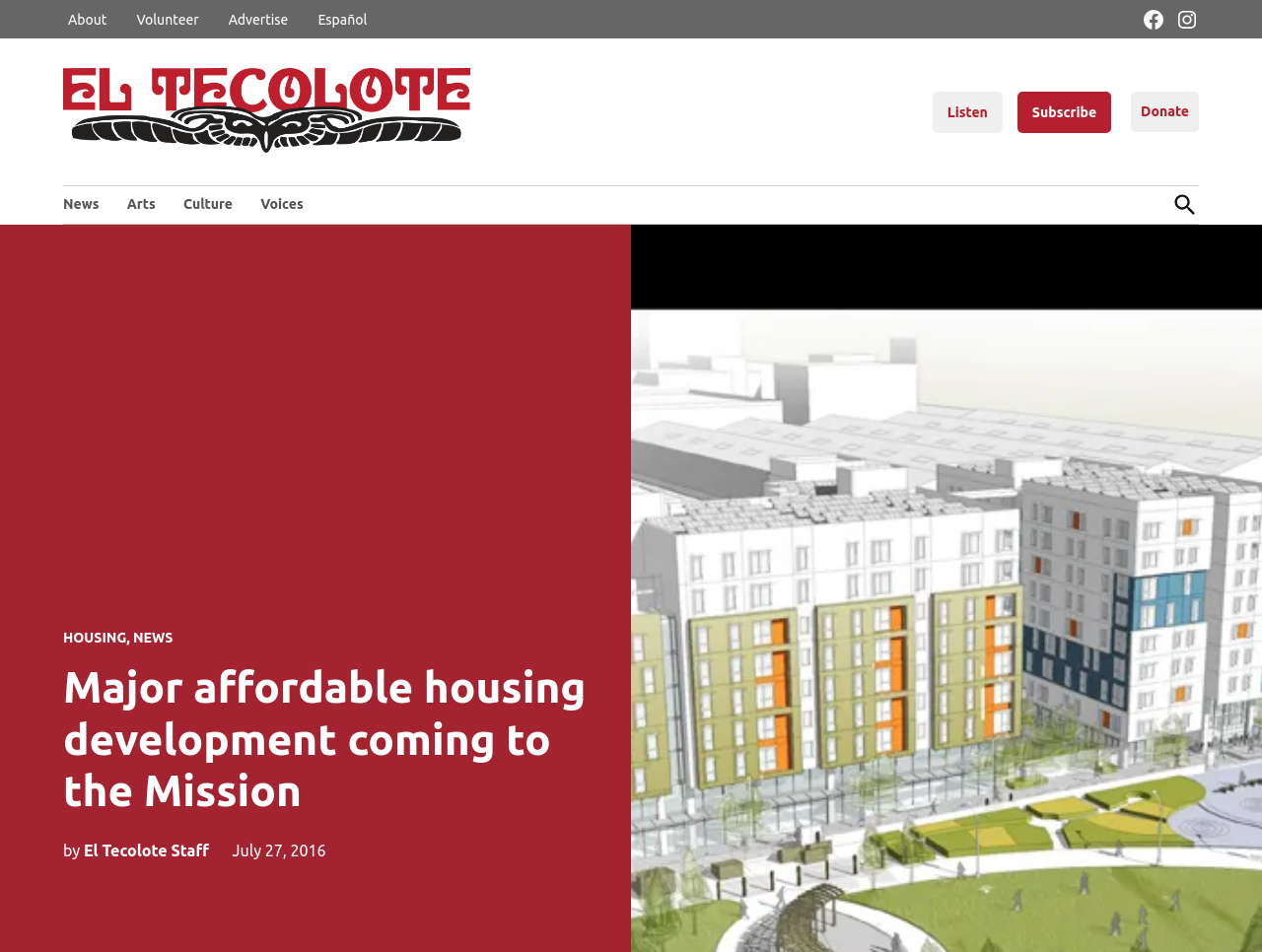What language option is available on this website?
Based on the visual details in the image, please answer the question thoroughly.

I found the answer by looking at the secondary menu navigation, which lists the language option 'Español'.